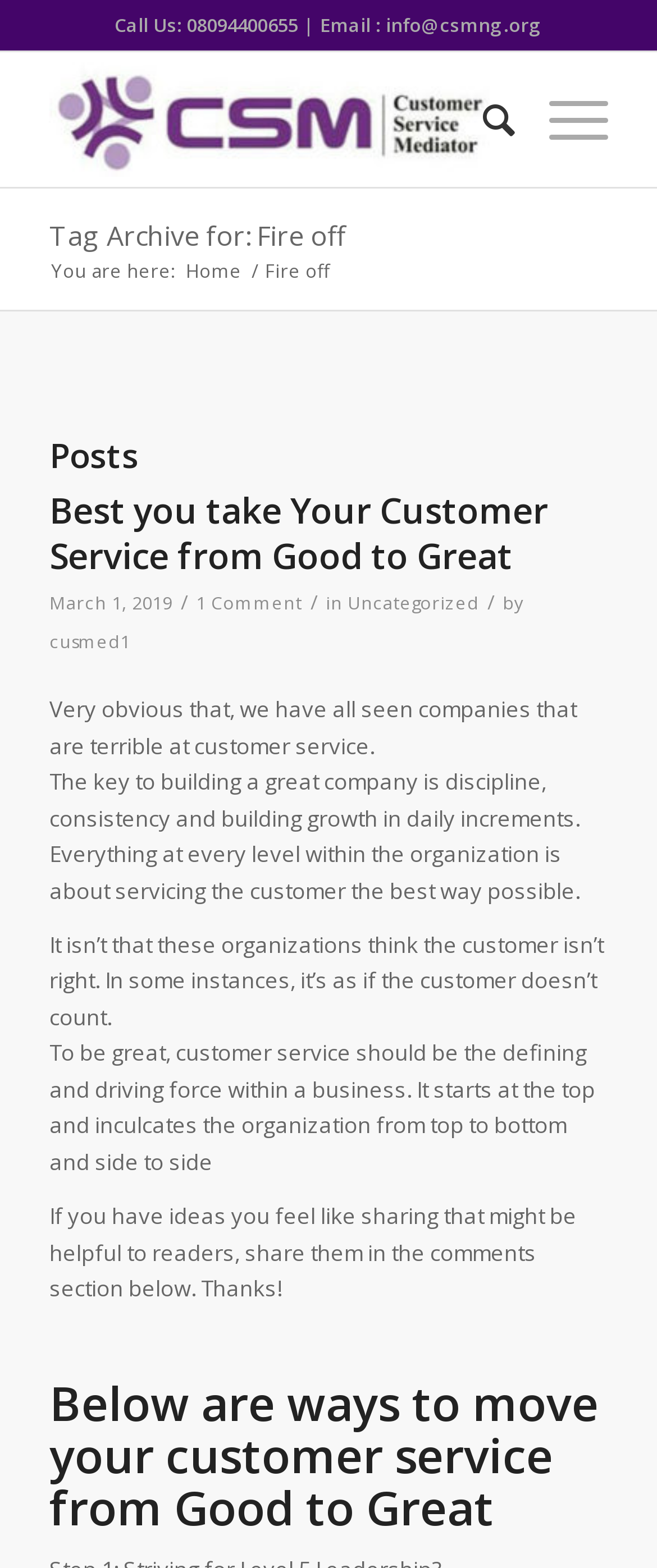Please predict the bounding box coordinates of the element's region where a click is necessary to complete the following instruction: "Click 'Submit a request'". The coordinates should be represented by four float numbers between 0 and 1, i.e., [left, top, right, bottom].

None